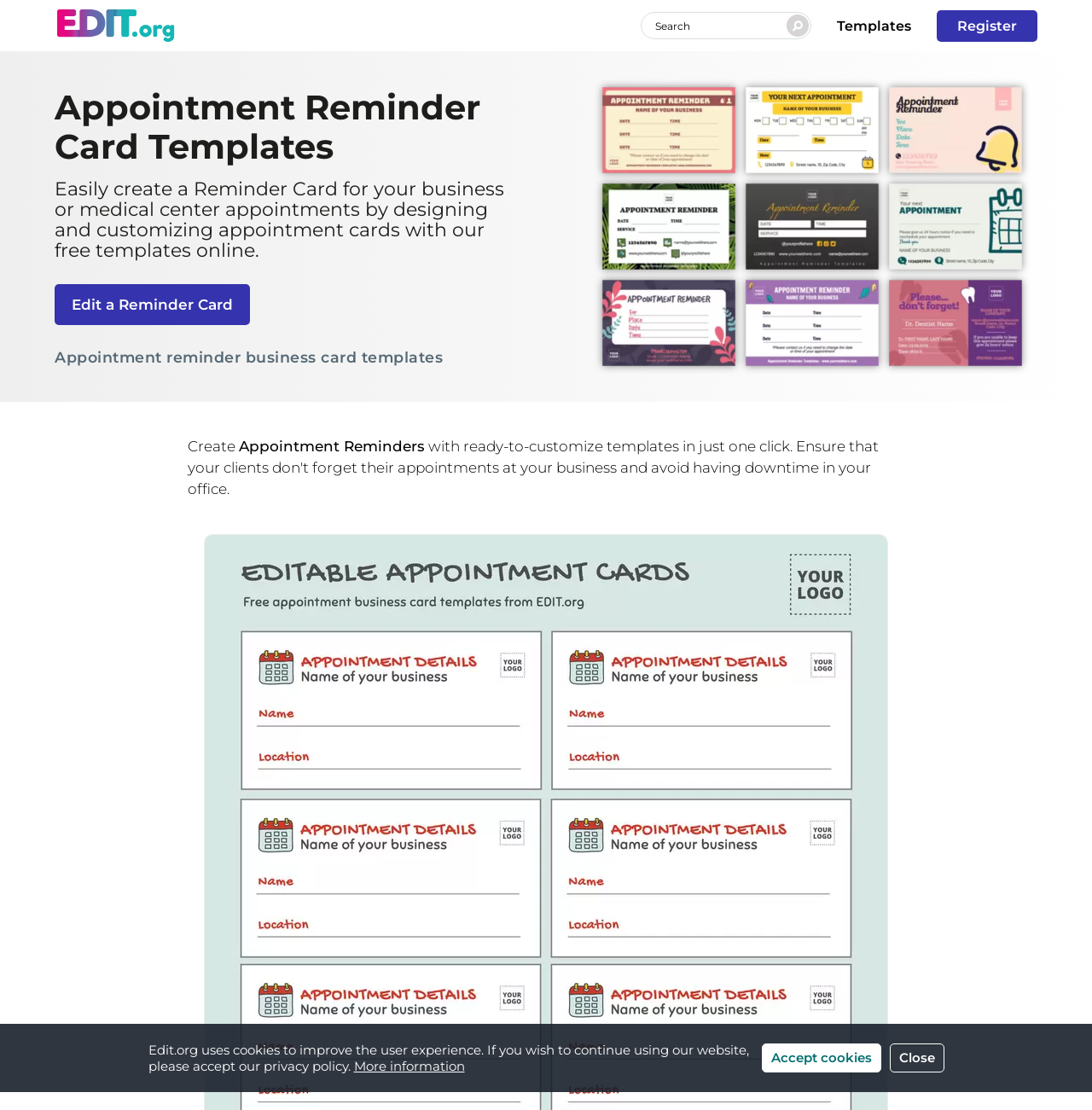Extract the bounding box coordinates of the UI element described by: "Register". The coordinates should include four float numbers ranging from 0 to 1, e.g., [left, top, right, bottom].

[0.858, 0.009, 0.95, 0.037]